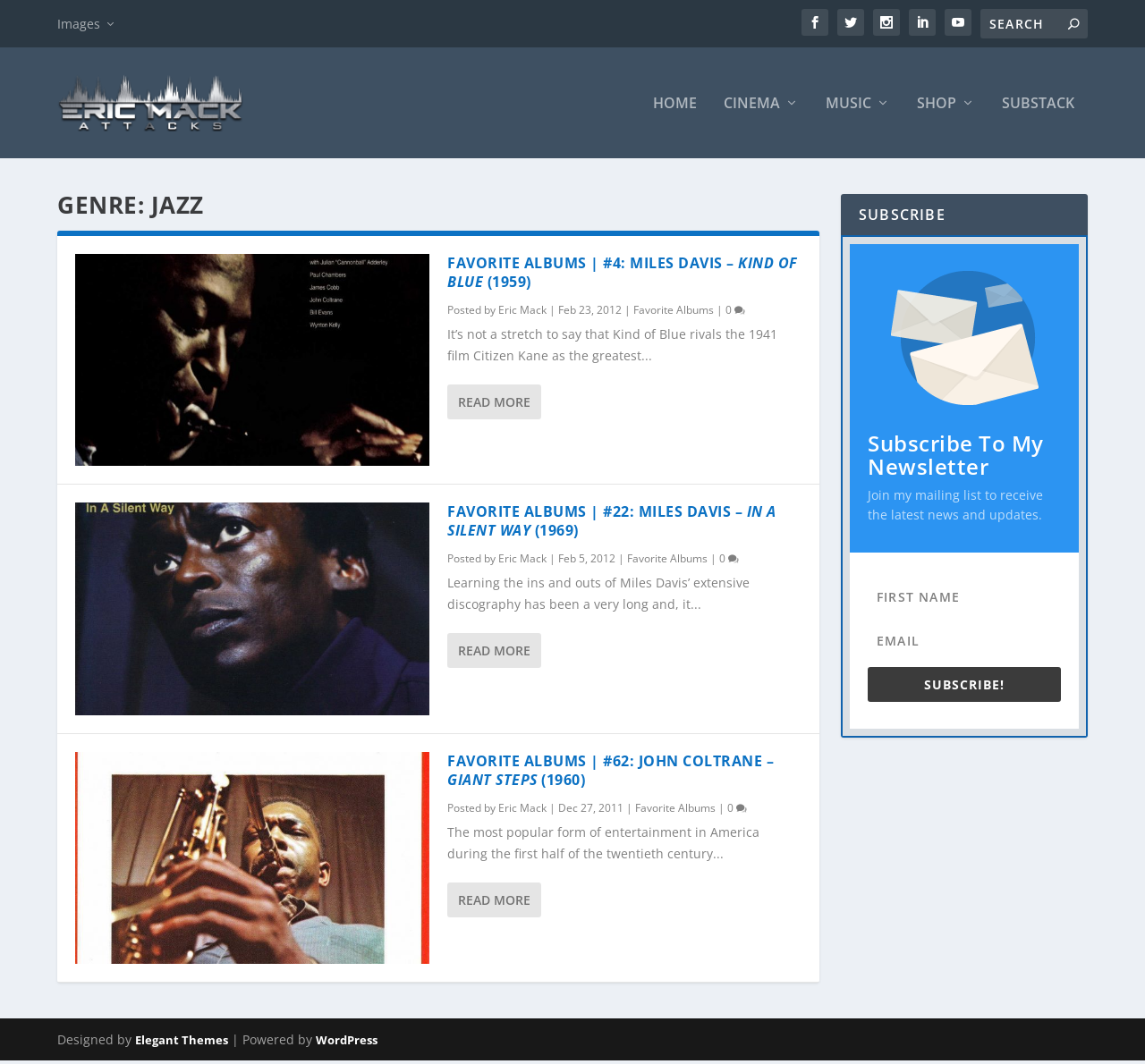Bounding box coordinates are given in the format (top-left x, top-left y, bottom-right x, bottom-right y). All values should be floating point numbers between 0 and 1. Provide the bounding box coordinate for the UI element described as: Eric Mack

[0.435, 0.518, 0.477, 0.532]